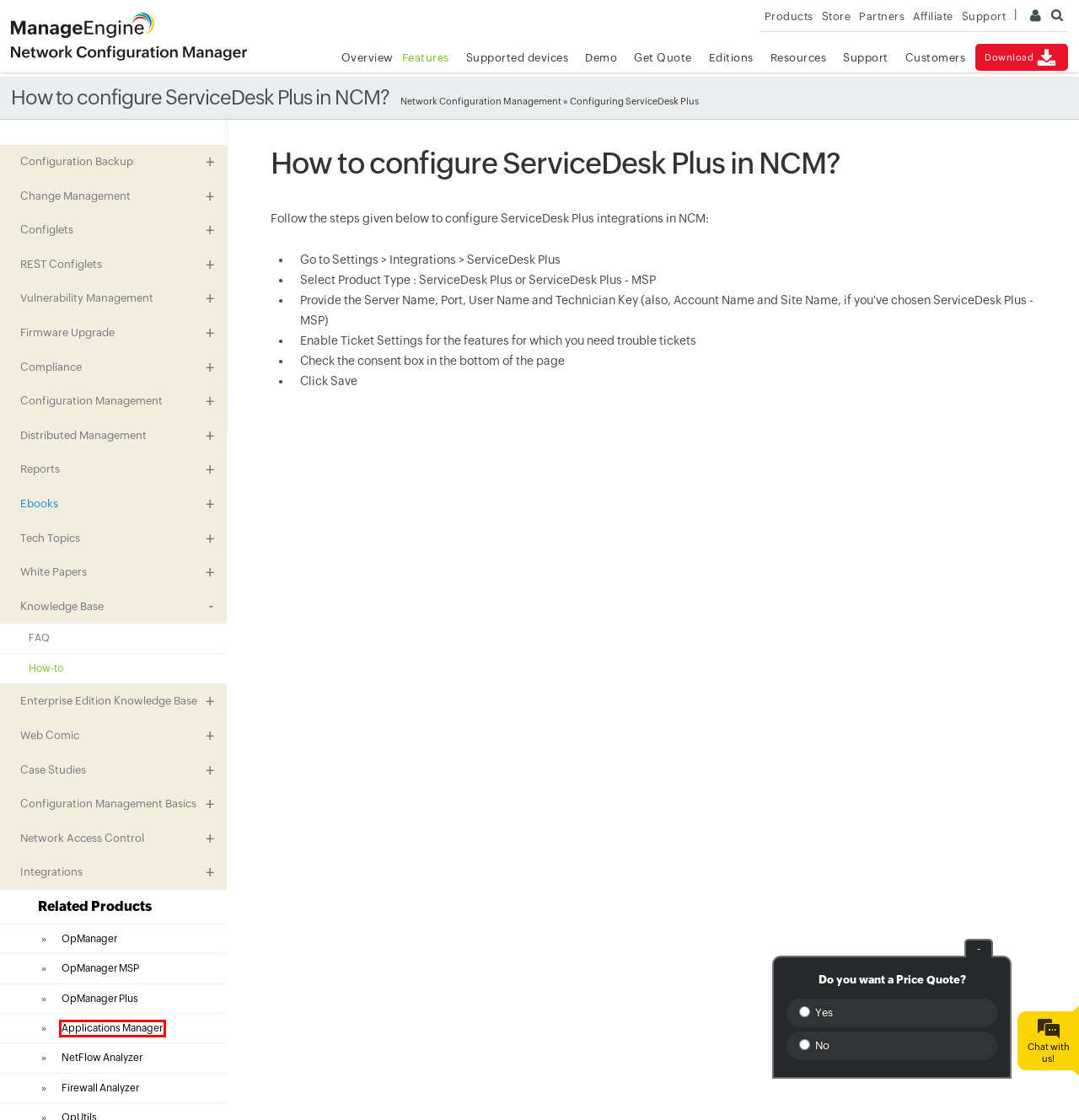You are given a screenshot of a webpage with a red rectangle bounding box around an element. Choose the best webpage description that matches the page after clicking the element in the bounding box. Here are the candidates:
A. Firewall Log, Policy, Rule Analysis, Change Management, Security Audit Software - Firewall Analyzer
B. IT Operations Management Software & Tools - ManageEngine OpManager Plus
C. Application Monitoring Software and Tool - MangeEngine Applications Manager
D. Network Monitoring Software & Solutions - ManageEngine OpManager
E. NetFlow Traffic Analyzer | Real-Time NetFlow Analysis - ManageEngine NetFlow Analyzer
F. Partners - ManageEngine
G. ManageEngine: IT security, operations & service management
H. ManageEngine Affiliate

C